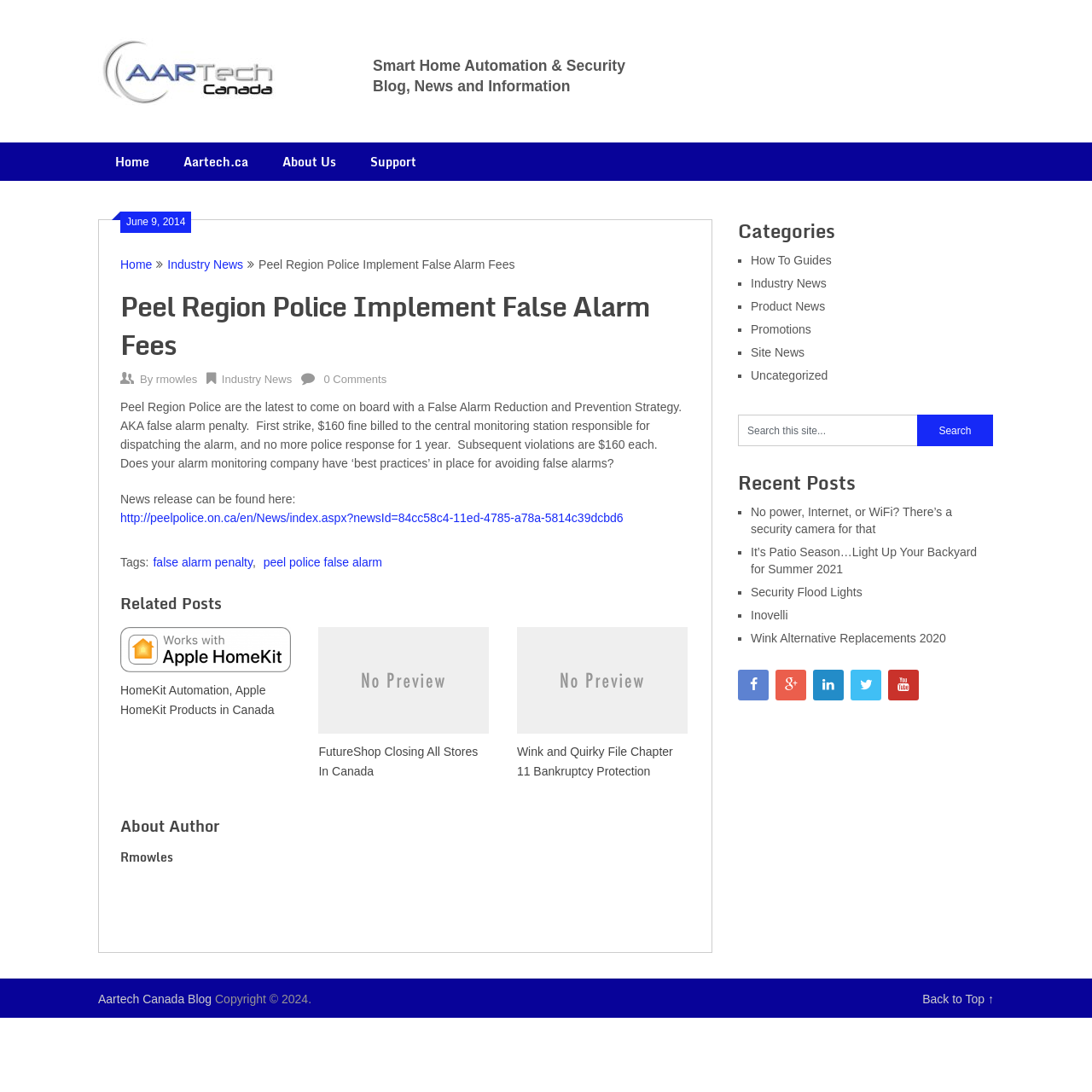Please determine the bounding box coordinates, formatted as (top-left x, top-left y, bottom-right x, bottom-right y), with all values as floating point numbers between 0 and 1. Identify the bounding box of the region described as: Aartech Canada Blog

[0.09, 0.908, 0.194, 0.921]